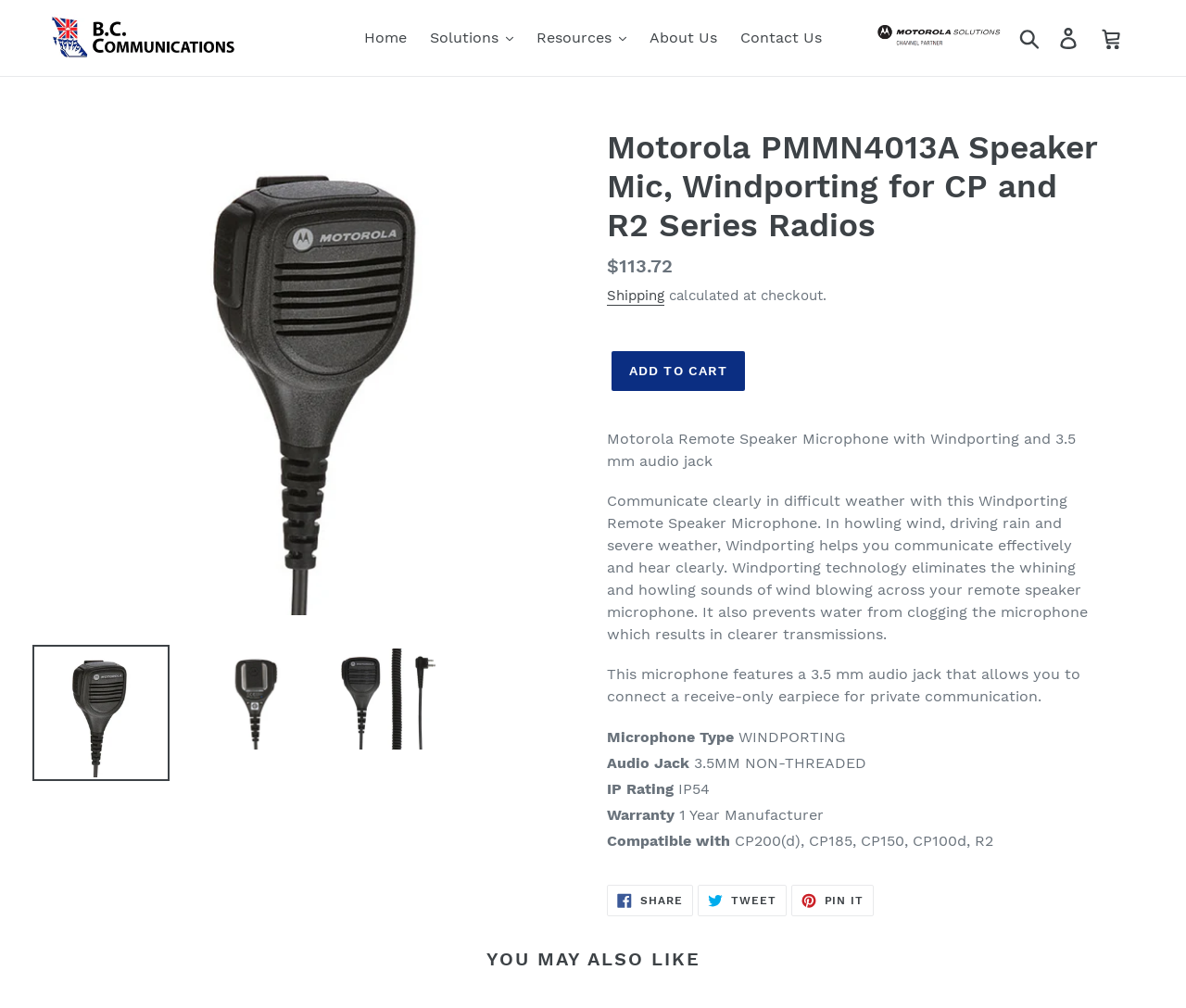Deliver a detailed narrative of the webpage's visual and textual elements.

This webpage is about a Motorola Remote Speaker Microphone with Windporting and 3.5 mm audio jack. At the top, there is a logo of BC Communications, a two-way radio sales and service company in Vancouver, along with a navigation menu that includes links to Home, Solutions, Resources, About Us, and Contact Us. On the right side of the navigation menu, there is a search button and links to Log in and Cart.

Below the navigation menu, there is a large image of the Motorola speaker microphone, which takes up most of the width of the page. To the left of the image, there are three smaller images of the product, which are likely thumbnails for a gallery viewer.

The product description is located below the images, starting with a heading that displays the product name. The description lists the product's features, including its Windporting technology, 3.5 mm audio jack, and IP54 rating. There are also details about the product's warranty and compatibility with certain radio models.

Further down the page, there are buttons to add the product to the cart and to share it on social media platforms like Facebook, Twitter, and Pinterest. Finally, there is a section titled "YOU MAY ALSO LIKE", which likely suggests related products.